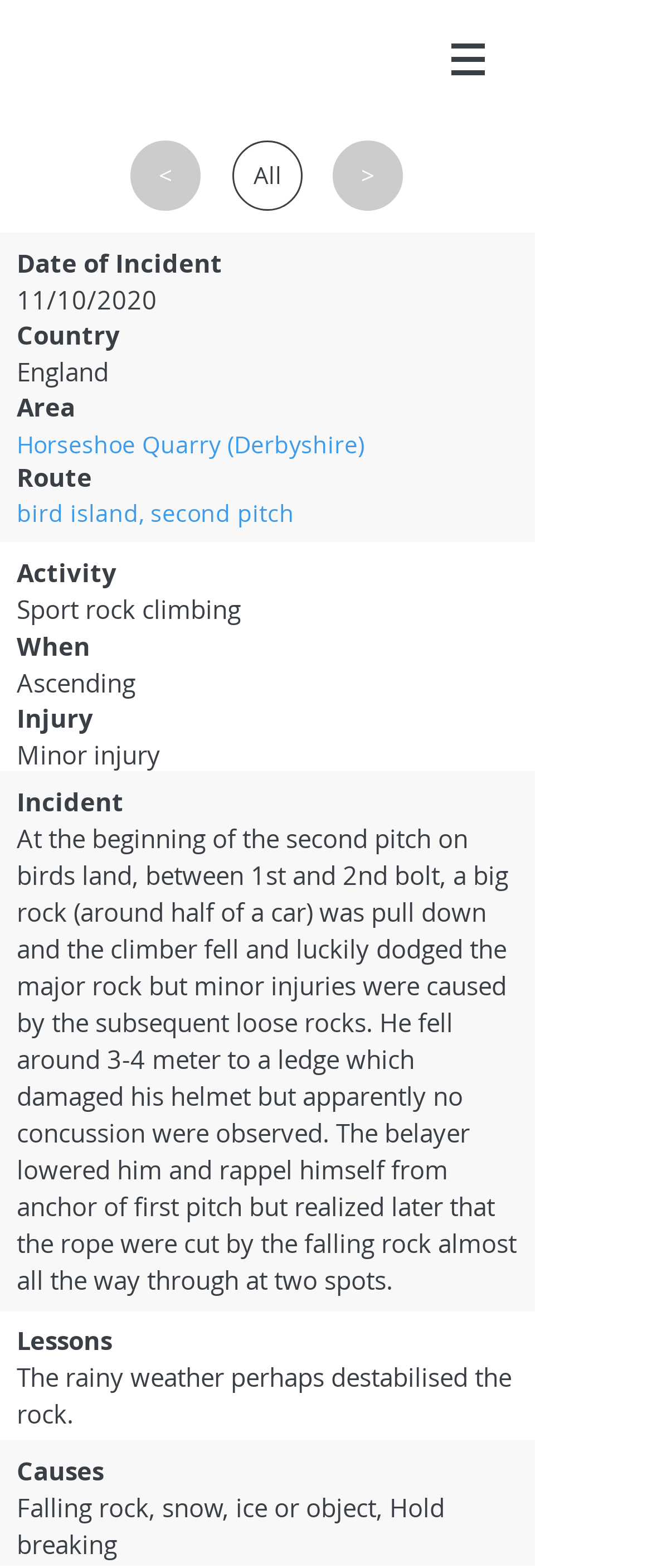What is the activity involved in the incident?
Based on the image, answer the question with a single word or brief phrase.

Sport rock climbing